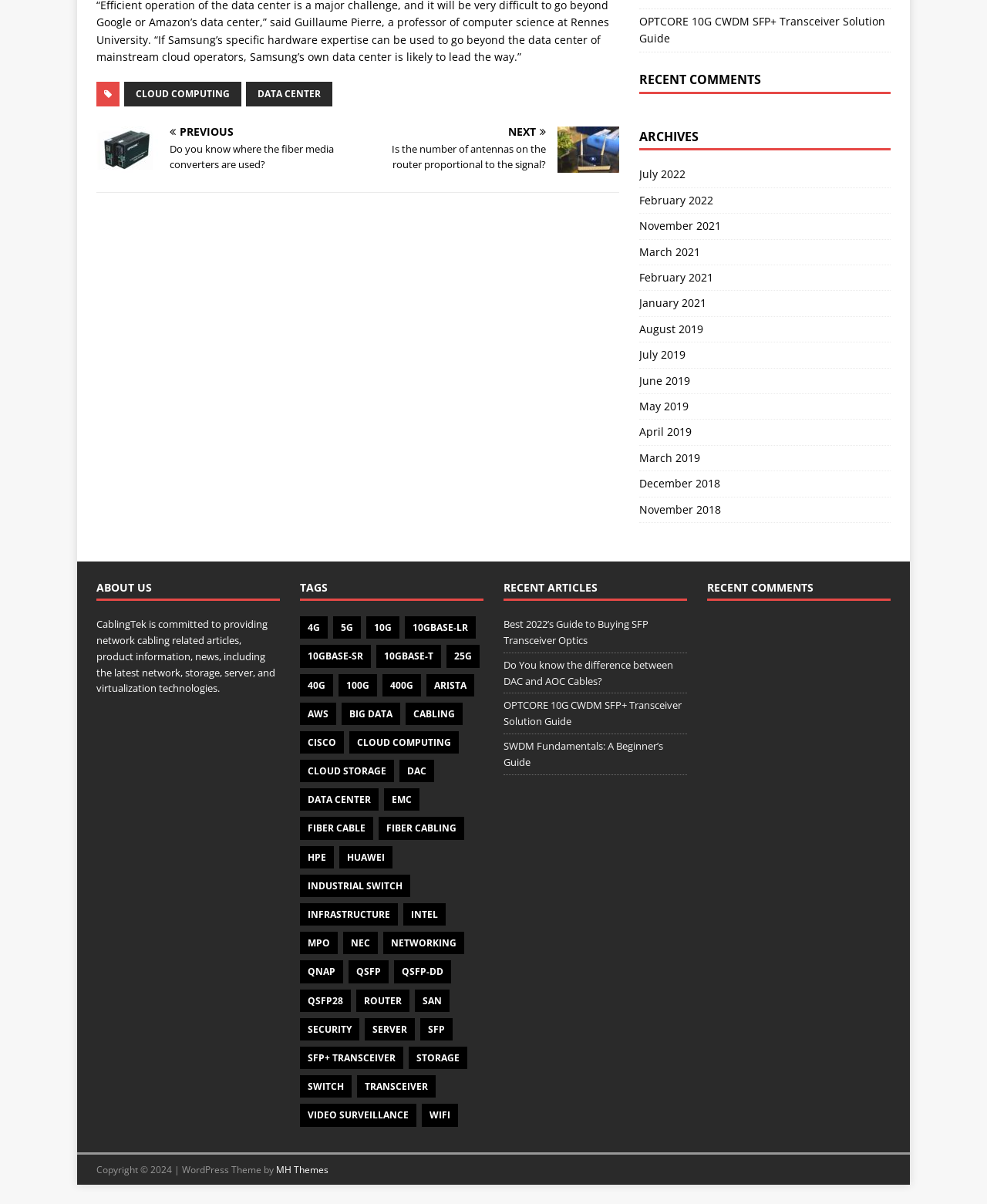Answer the question below with a single word or a brief phrase: 
What is the website about?

Network cabling